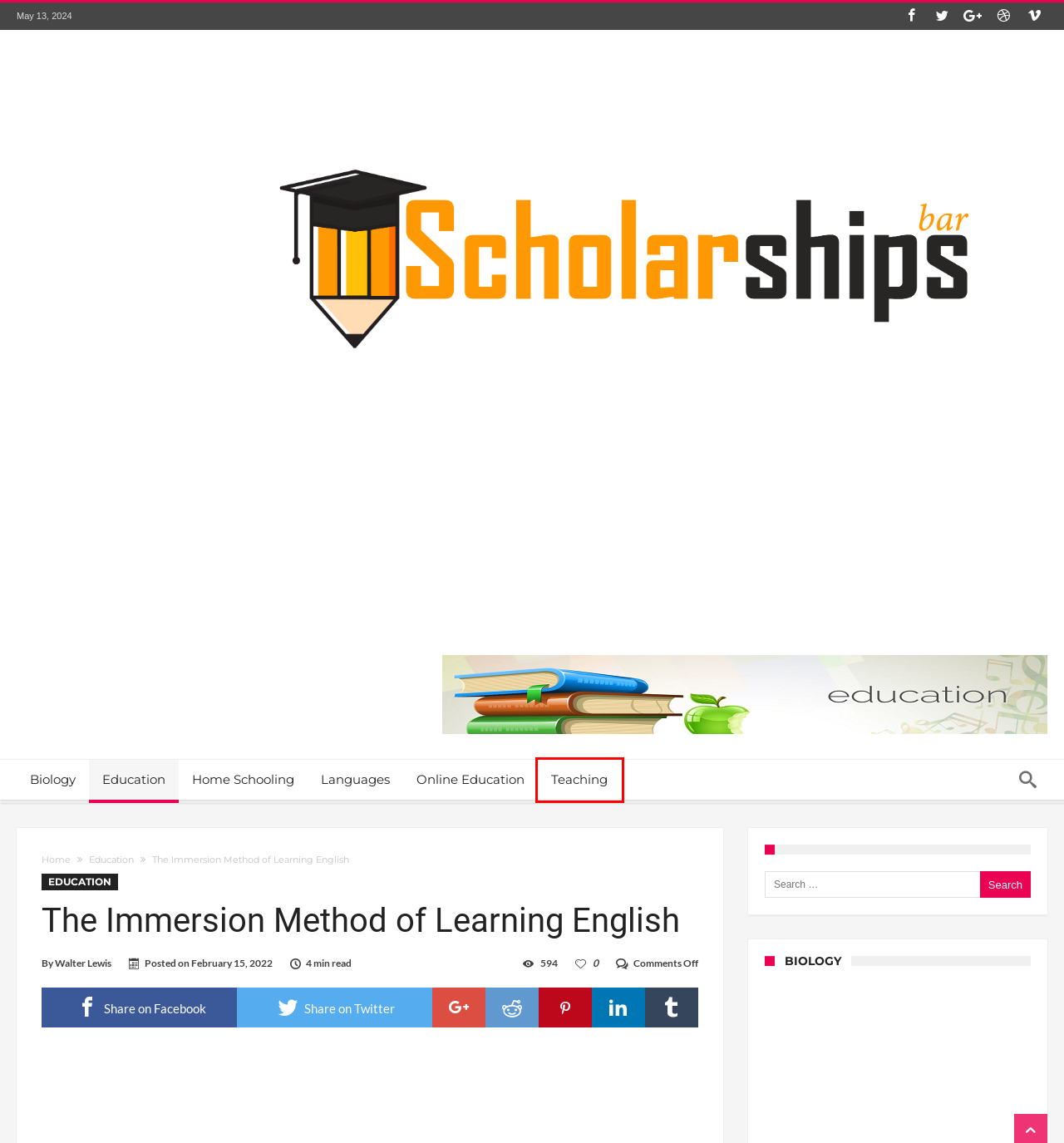Analyze the screenshot of a webpage that features a red rectangle bounding box. Pick the webpage description that best matches the new webpage you would see after clicking on the element within the red bounding box. Here are the candidates:
A. Teaching – Scholarships Bar
B. 3 - 2023 - Scholarships Bar
C. 10 - 2023 - Scholarships Bar
D. Walter Lewis - Scholarships Bar
E. Featured – Scholarships Bar
F. 3 - 2020 - Scholarships Bar
G. Home Schooling – Scholarships Bar
H. Scholarships Bar

A